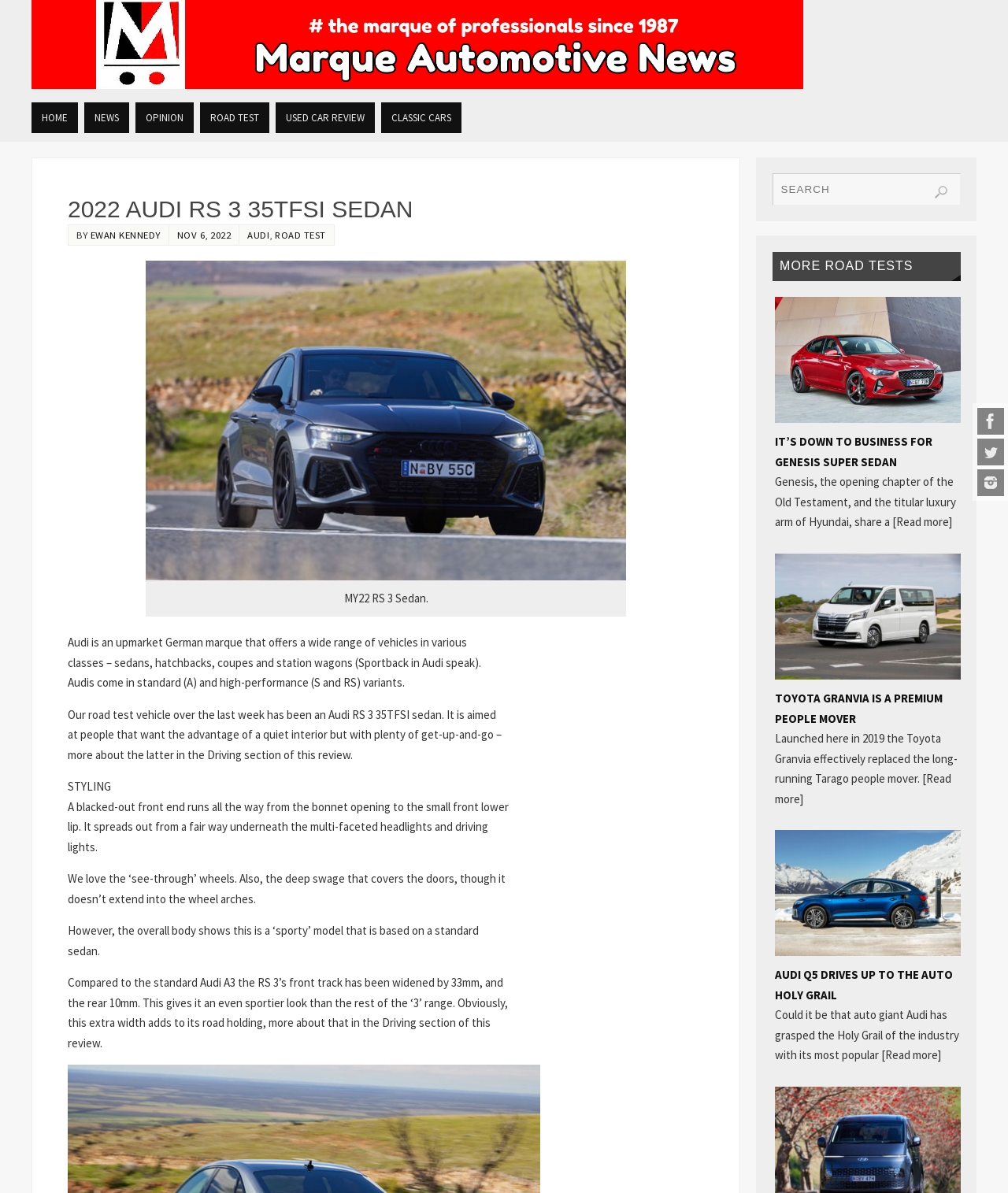What is the type of vehicle being reviewed?
Make sure to answer the question with a detailed and comprehensive explanation.

The type of vehicle being reviewed is a sedan, which is mentioned in the text as 'Our road test vehicle over the last week has been an Audi RS 3 35TFSI sedan.'